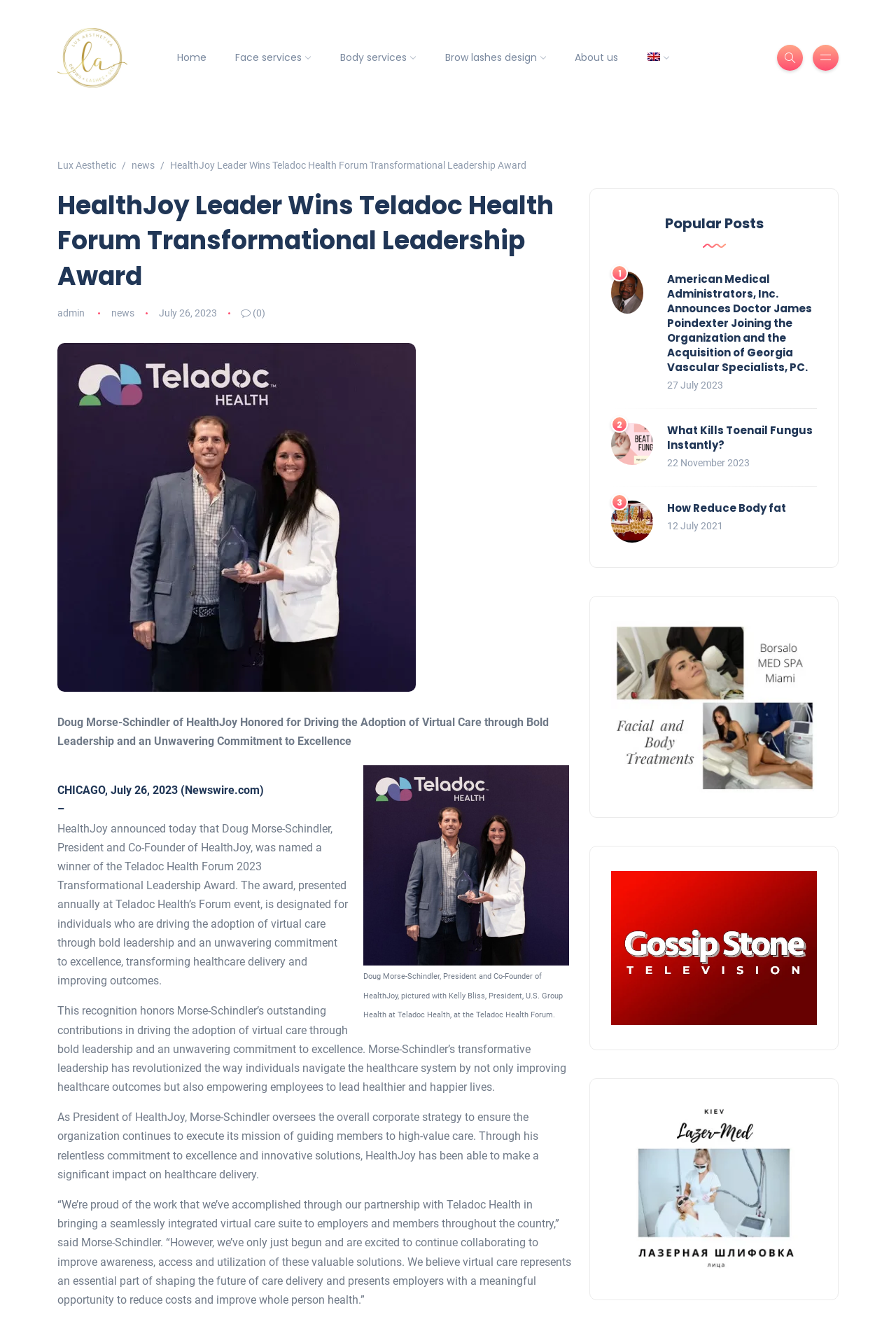Provide the bounding box for the UI element matching this description: "What Kills Toenail Fungus Instantly?".

[0.745, 0.321, 0.907, 0.343]